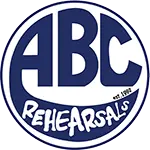Give a concise answer of one word or phrase to the question: 
What type of font is used for the word 'Rehearsals'?

Handwritten